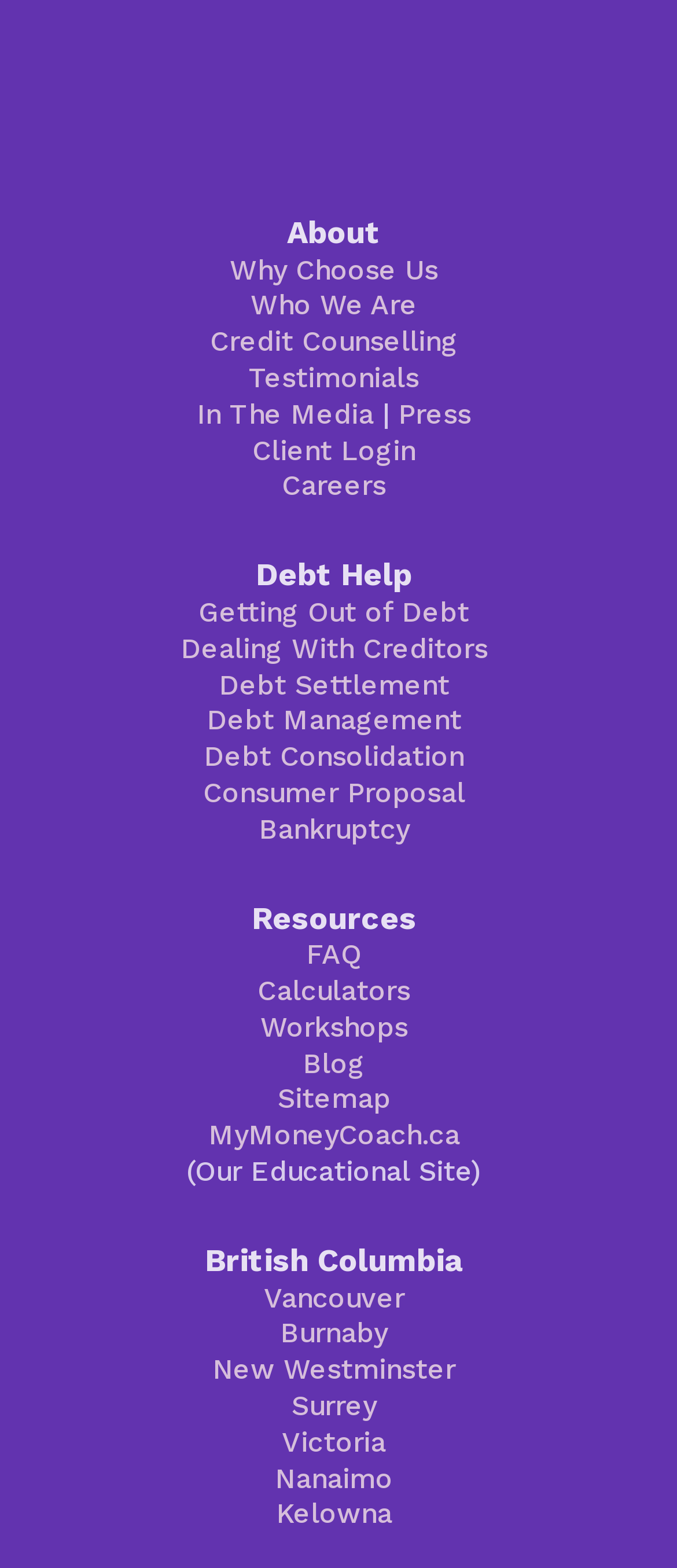Determine the bounding box coordinates of the element's region needed to click to follow the instruction: "Read 'Testimonials'". Provide these coordinates as four float numbers between 0 and 1, formatted as [left, top, right, bottom].

[0.368, 0.23, 0.619, 0.251]